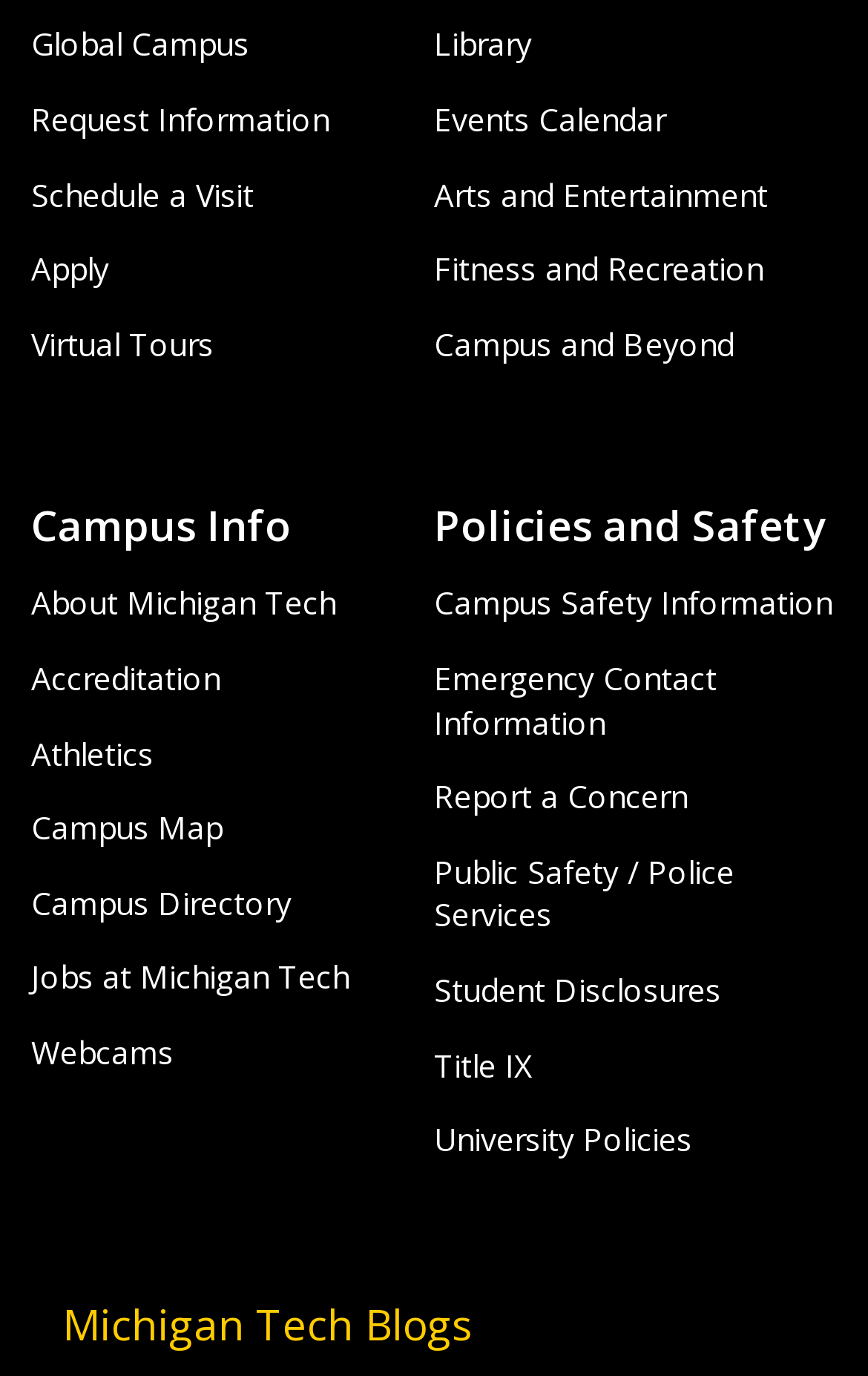Locate the bounding box coordinates of the segment that needs to be clicked to meet this instruction: "Visit the Library".

[0.5, 0.017, 0.613, 0.048]